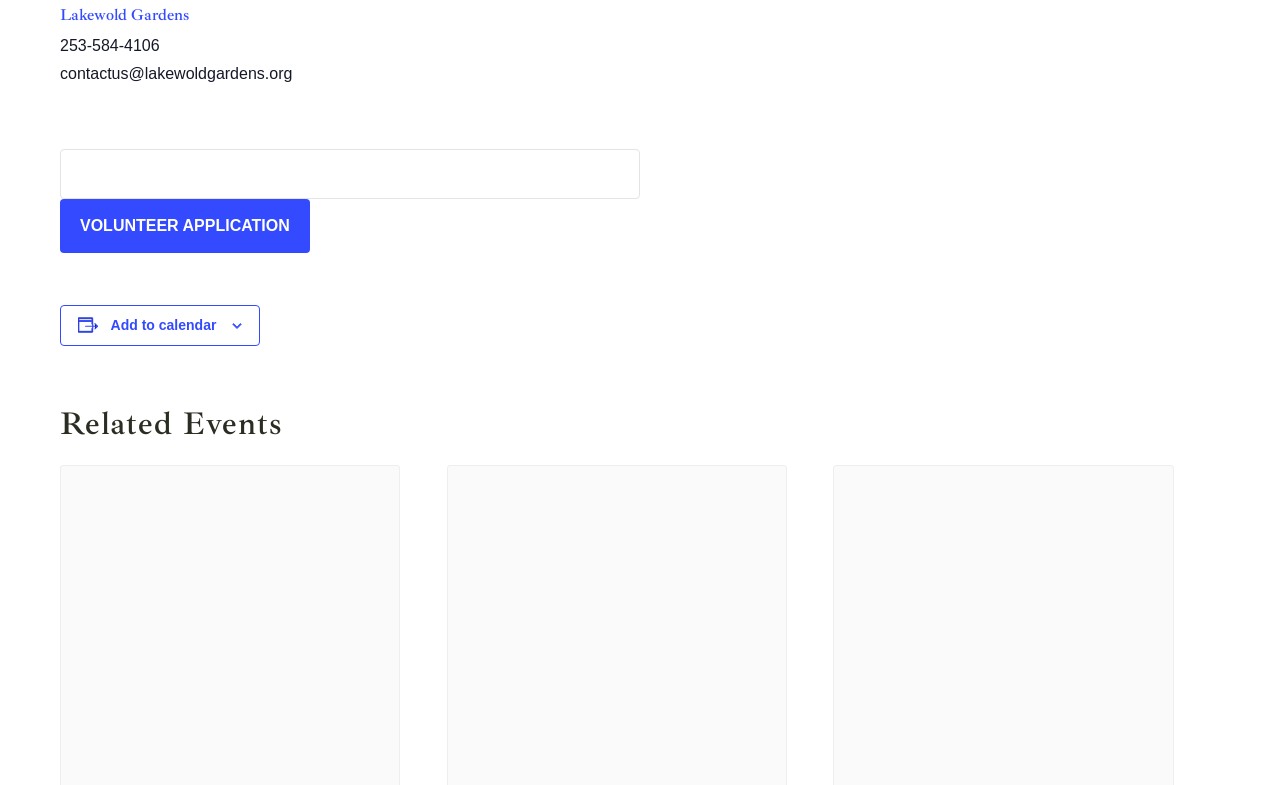Identify and provide the bounding box for the element described by: "Add to calendar".

[0.086, 0.404, 0.169, 0.424]